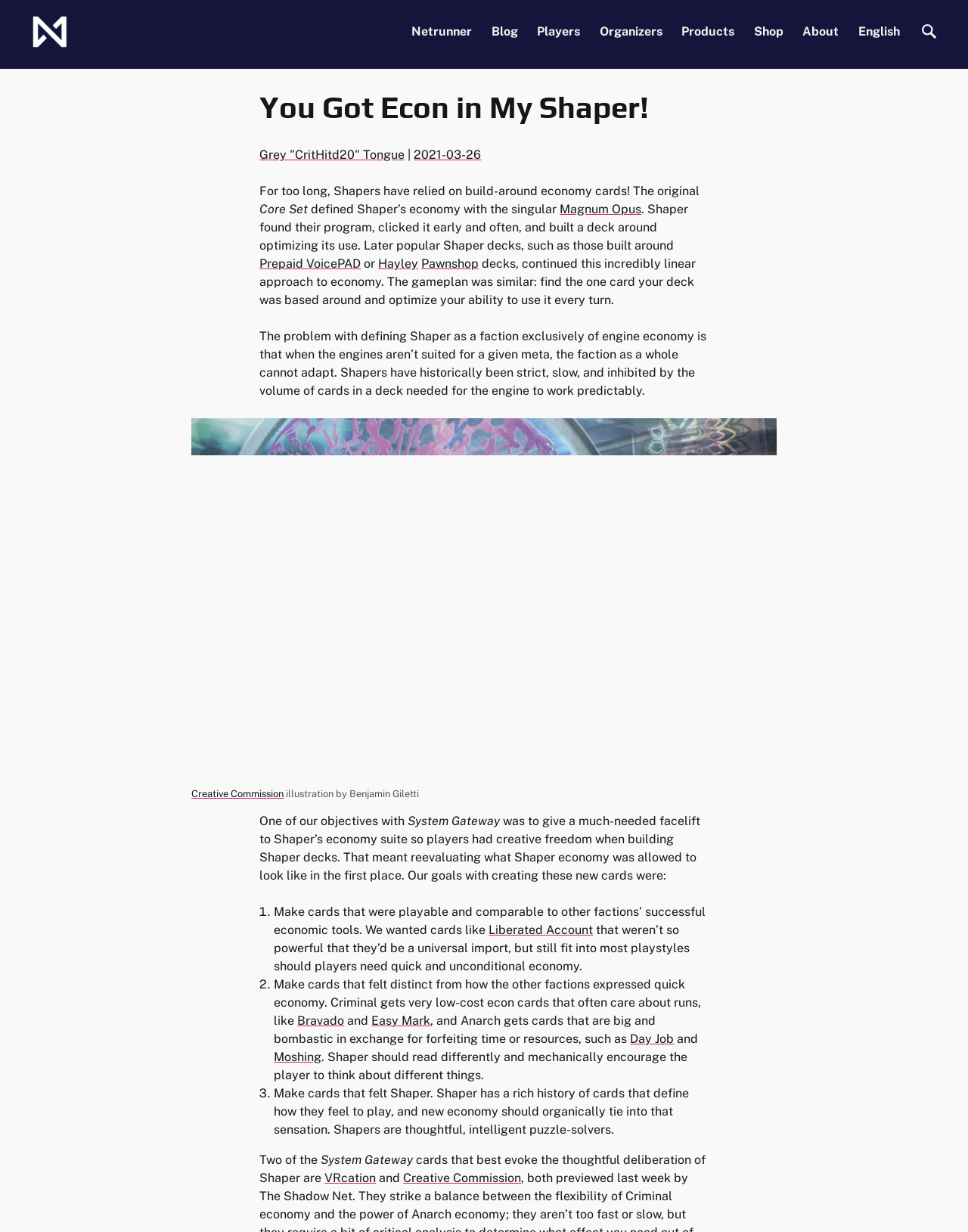Please indicate the bounding box coordinates for the clickable area to complete the following task: "Go to the Netrunner page". The coordinates should be specified as four float numbers between 0 and 1, i.e., [left, top, right, bottom].

[0.415, 0.017, 0.497, 0.035]